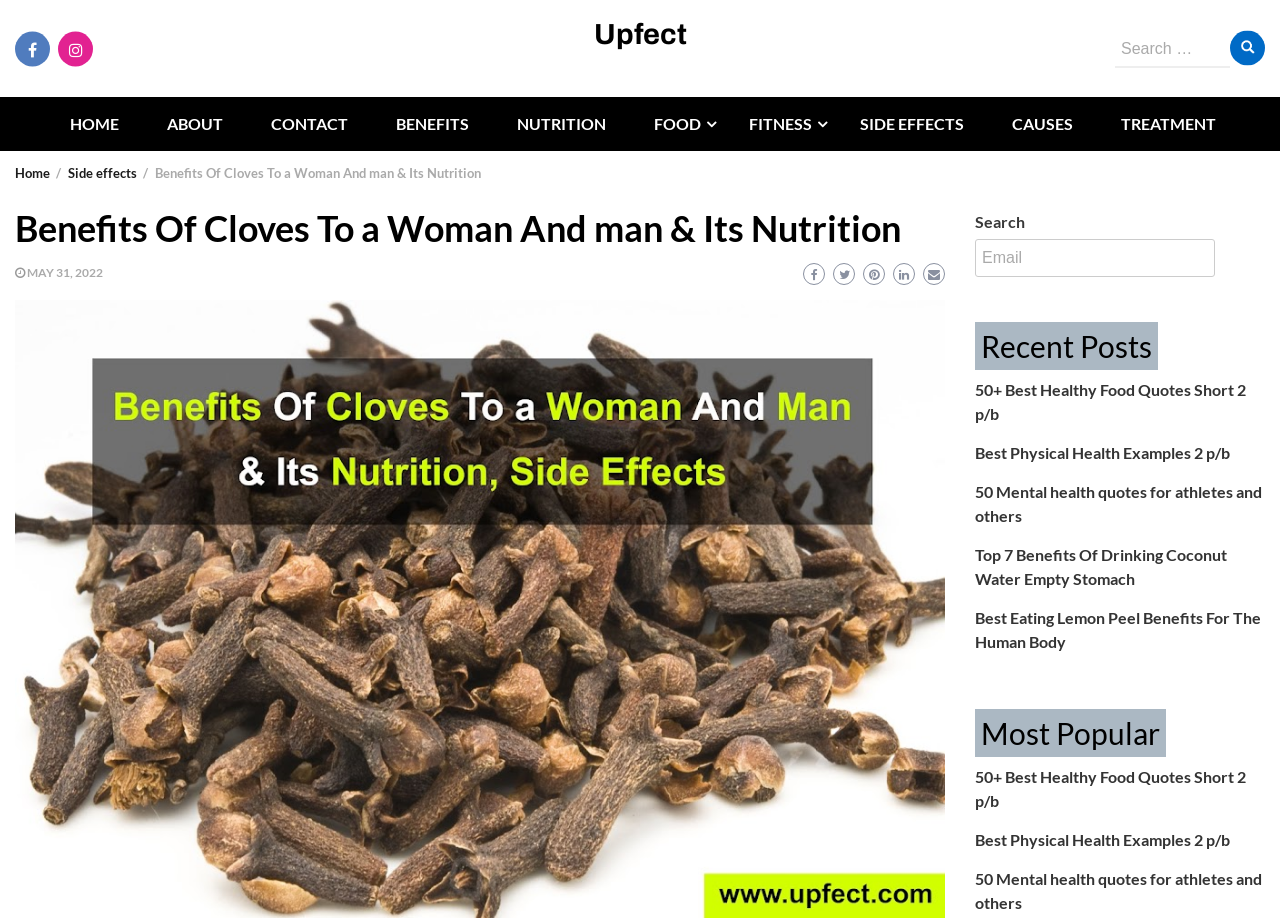Please find and generate the text of the main header of the webpage.

Benefits Of Cloves To a Woman And man & Its Nutrition